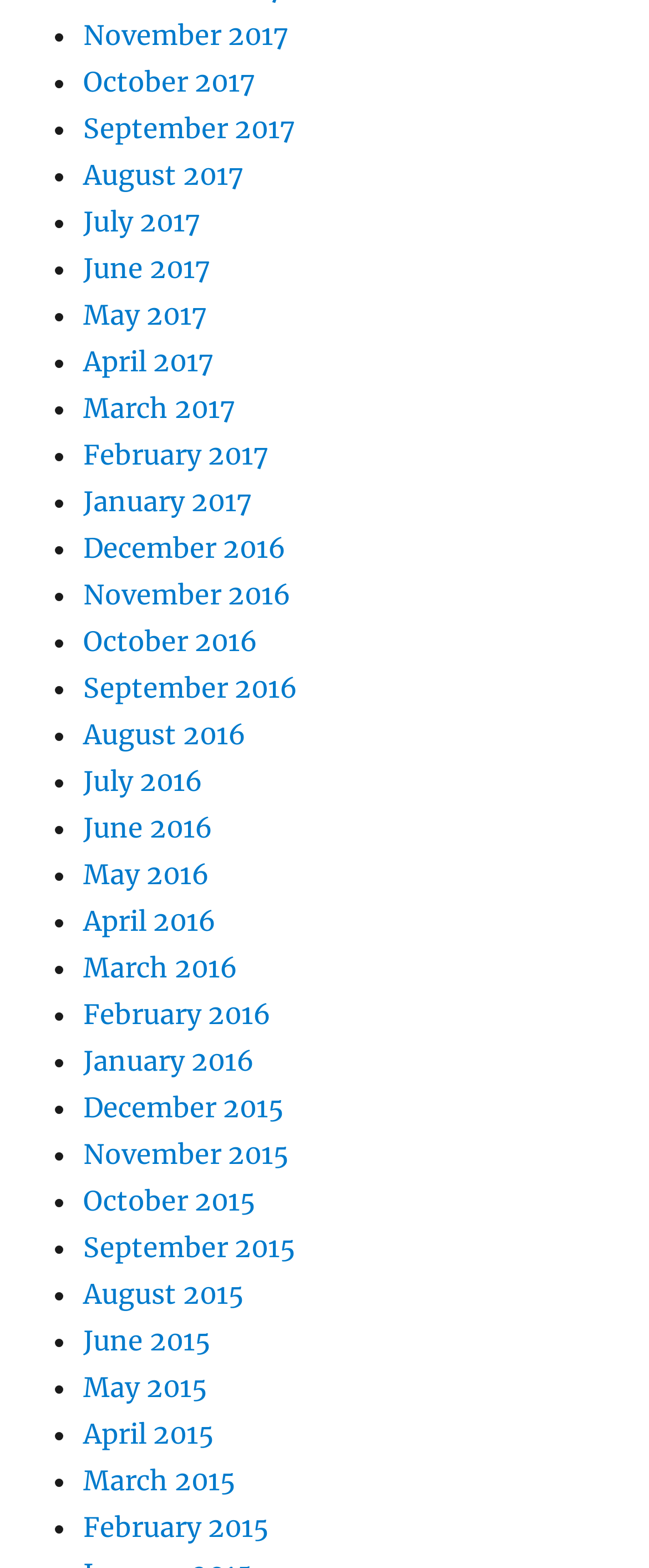Please find the bounding box coordinates of the element's region to be clicked to carry out this instruction: "View June 2015".

[0.128, 0.844, 0.326, 0.866]